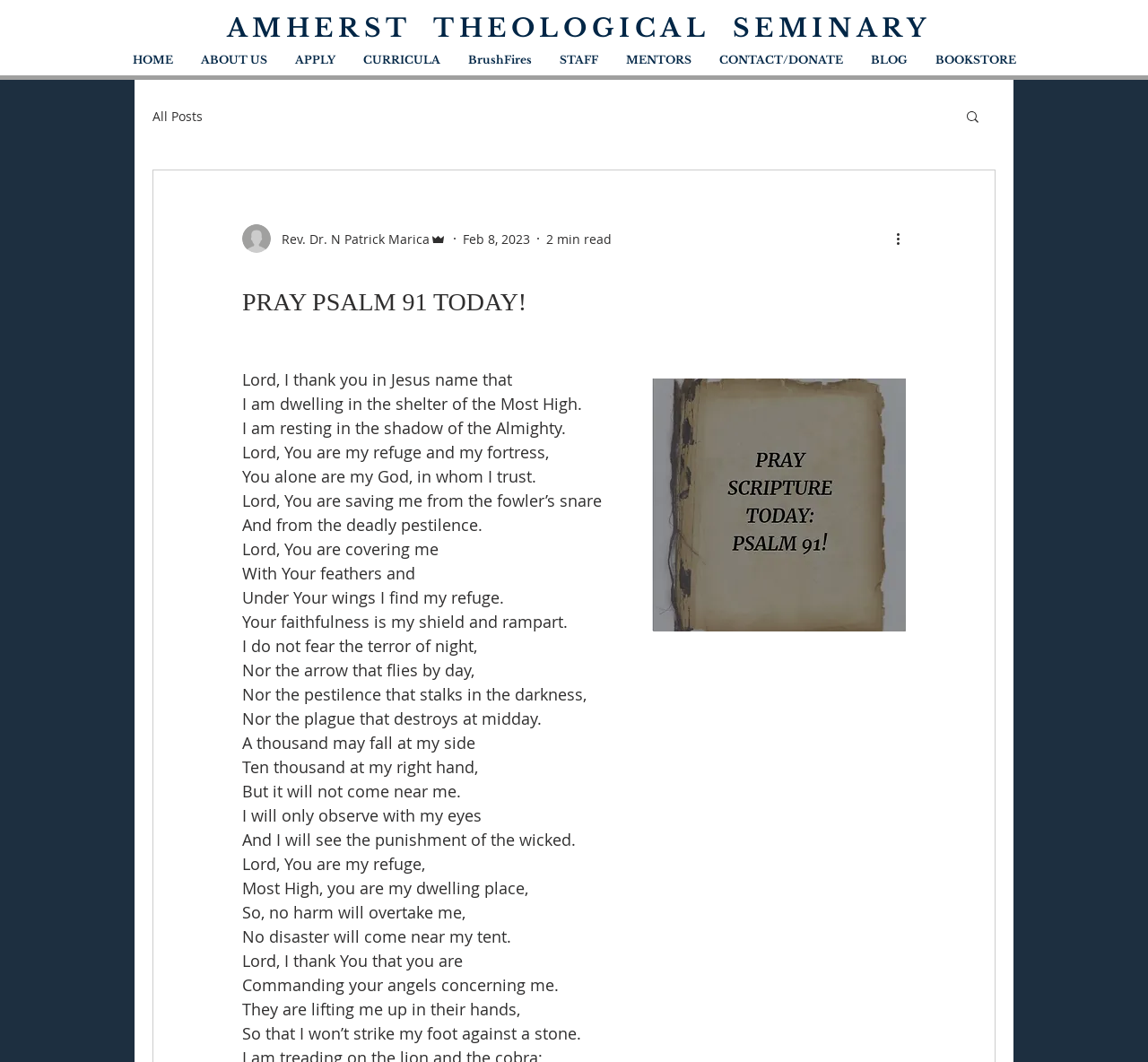Find the bounding box of the web element that fits this description: "AMHERST THEOLOGICAL SEMINARY".

[0.197, 0.012, 0.811, 0.041]